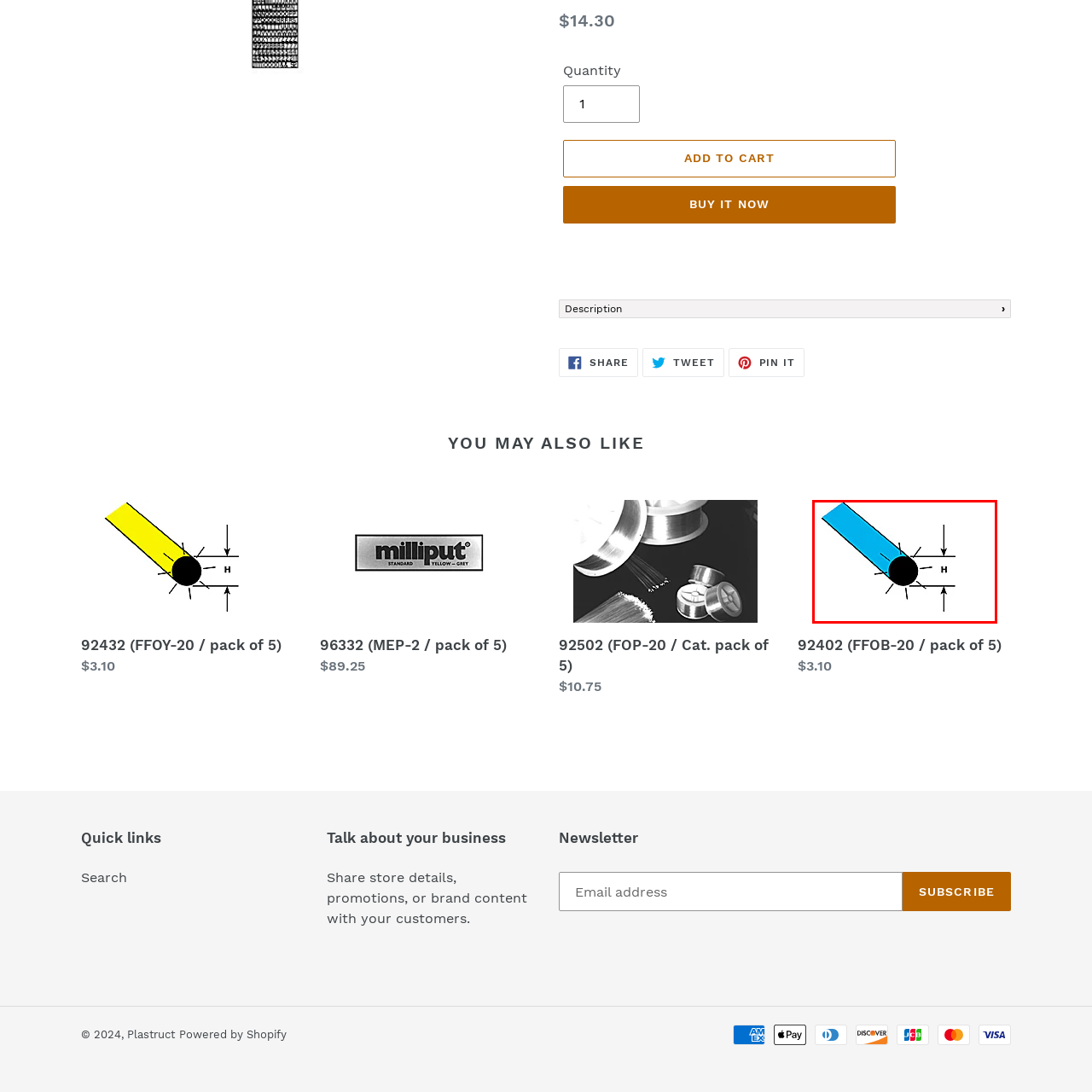Please examine the image highlighted by the red rectangle and provide a comprehensive answer to the following question based on the visual information present:
What do the arrows surrounding the black circle indicate?

The caption explains that the arrows surrounding the black circle indicate the direction of flow or pressure distribution, which is crucial information for understanding the fluid dynamics and pressure drop in the system.